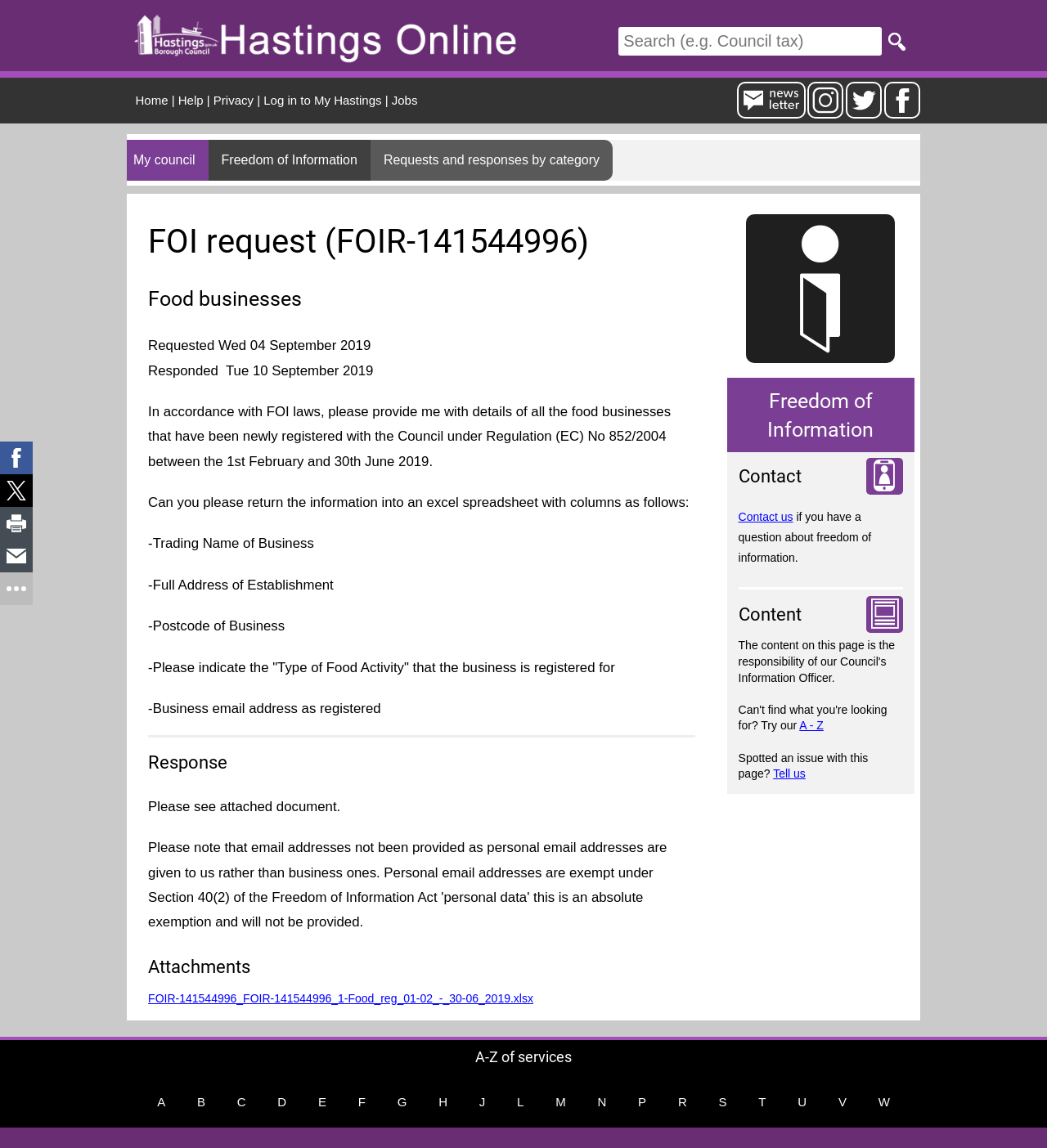Produce an elaborate caption capturing the essence of the webpage.

This webpage is about a Freedom of Information Act (FOIA) request reference FOIR-141544996. At the top, there is a page header with a Hastings Online logo, a search bar, and a magnifying glass search icon. Below the header, there is a subheading section with links to Home, Help, Privacy, Log in to My Hastings, Jobs, and other social media icons.

The main content of the page is divided into sections. The first section has links to My council, Freedom of Information, and Requests and responses by category. Below this, there is a heading "FOI request (FOIR-141544996)" followed by details about the request, including the date requested and responded, and the request description. The request is about providing details of all food businesses registered with the Council between February 1st and June 30th, 2019.

The next section is the response to the request, which includes an attachment link to an Excel spreadsheet. Below this, there is a section with headings "Freedom of Information" and "Contact" with a link to Contact us. There is also a separator line and a section with headings "Content" and "A - Z" with a link to A - Z of services.

At the bottom of the page, there is a region with links to services beginning with letters A to W. On the left side of the page, there is a section to share this page on social media, print, or email.